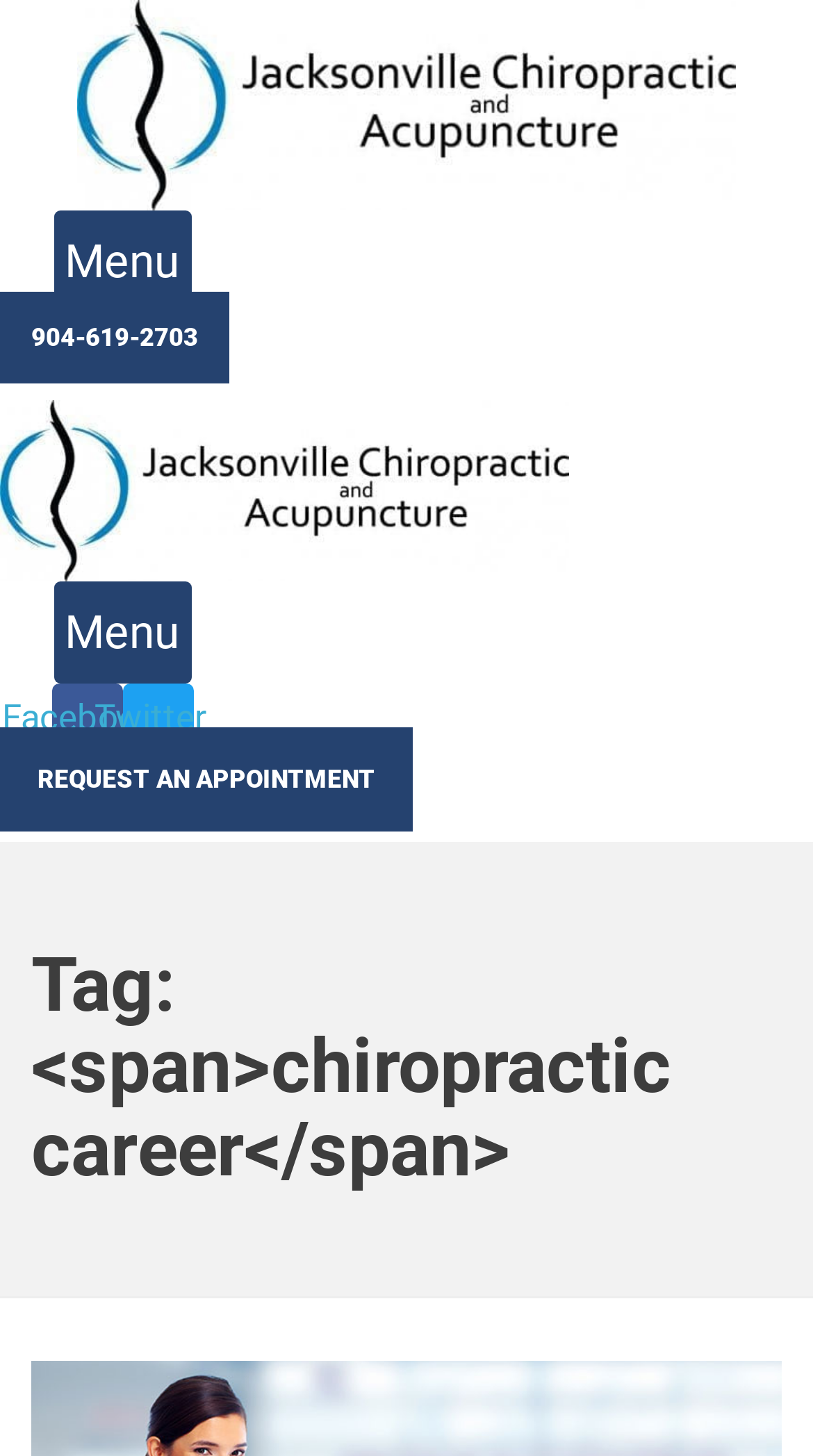Based on the element description: "alt="jacksonvillechiropractic.com"", identify the UI element and provide its bounding box coordinates. Use four float numbers between 0 and 1, [left, top, right, bottom].

[0.0, 0.0, 1.0, 0.145]